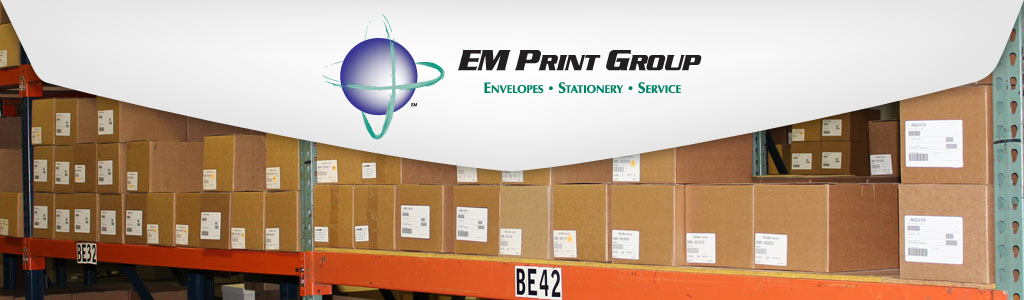Explain the image with as much detail as possible.

The image showcases a well-organized warehouse of EM Print Group, displaying neatly stacked boxes on shelves. The company's logo, featuring a blue globe encircled by a green swirl, is prominently featured at the top, along with the tagline "Envelopes • Stationery • Service." This visual emphasizes EM Print Group’s commitment to providing comprehensive printing services. The background highlights the systematic arrangement of packages ready for distribution, reflecting efficiency and readiness in serving their distributor network. The scene encapsulates the essence of the company’s operational capabilities in fully supporting its clients' needs since its founding in 1975.